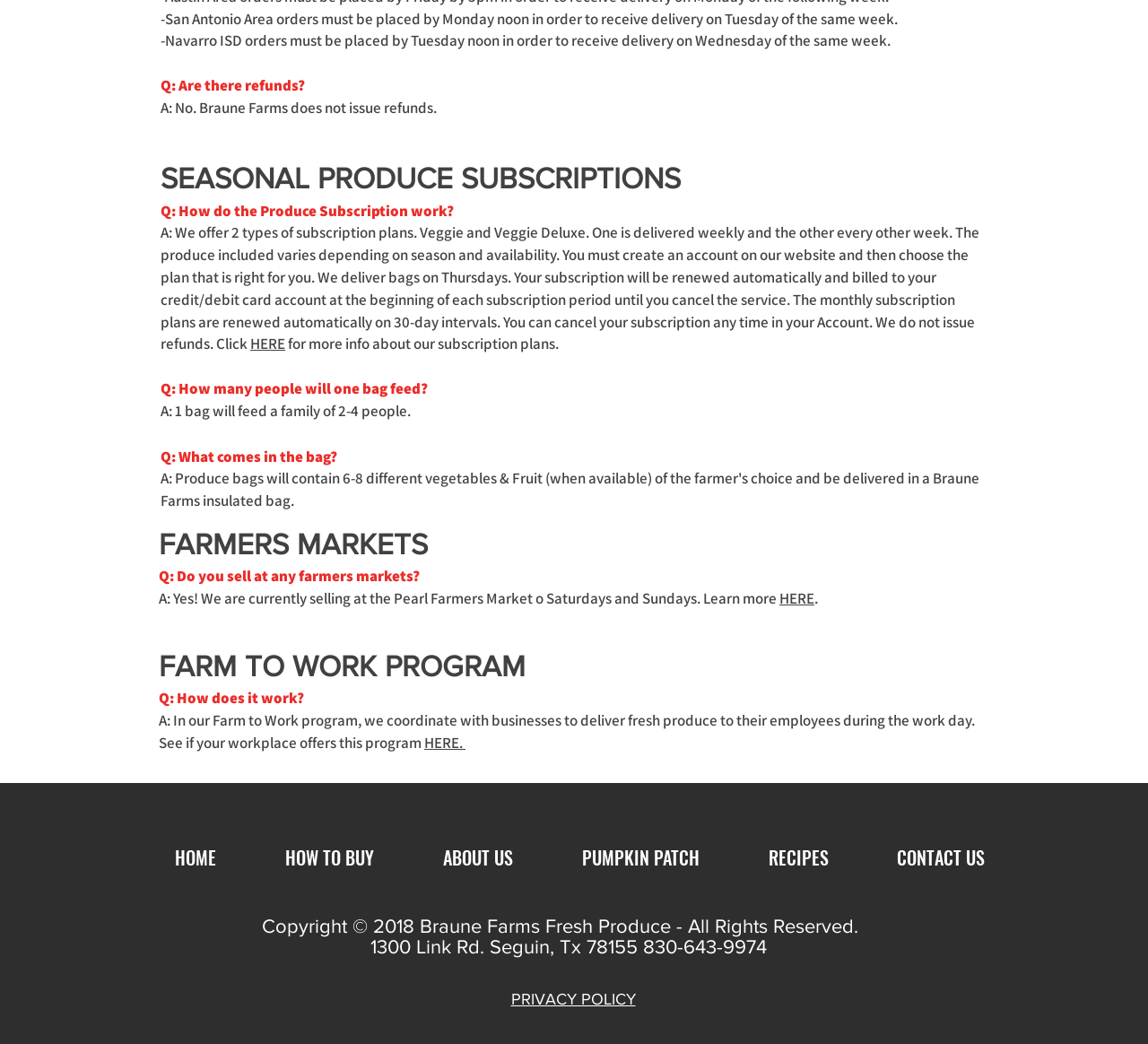Please mark the bounding box coordinates of the area that should be clicked to carry out the instruction: "Click the 'HERE' link to see if your workplace offers the Farm to Work program".

[0.37, 0.702, 0.405, 0.72]